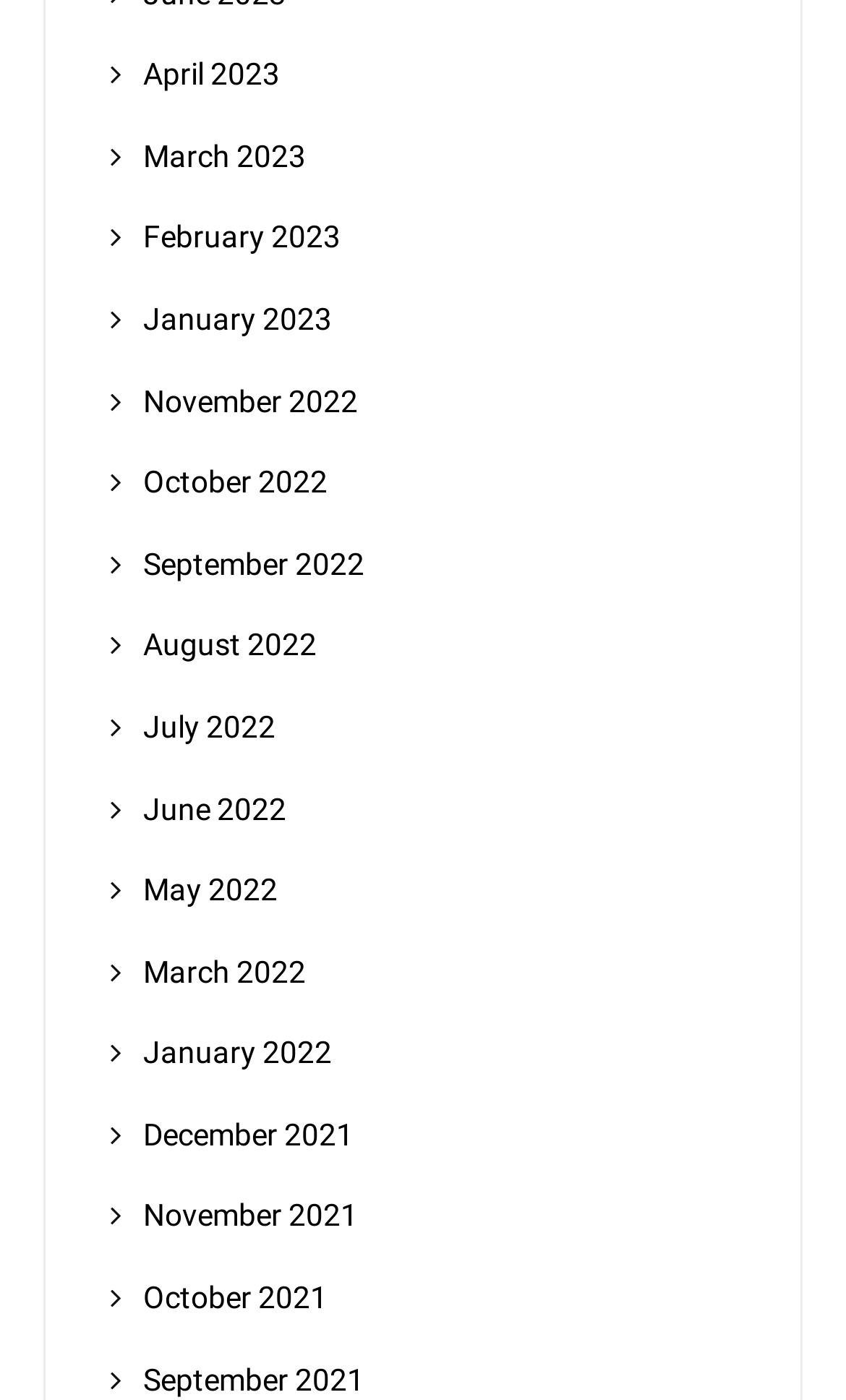Answer the question below in one word or phrase:
How many links are there in the first row?

4